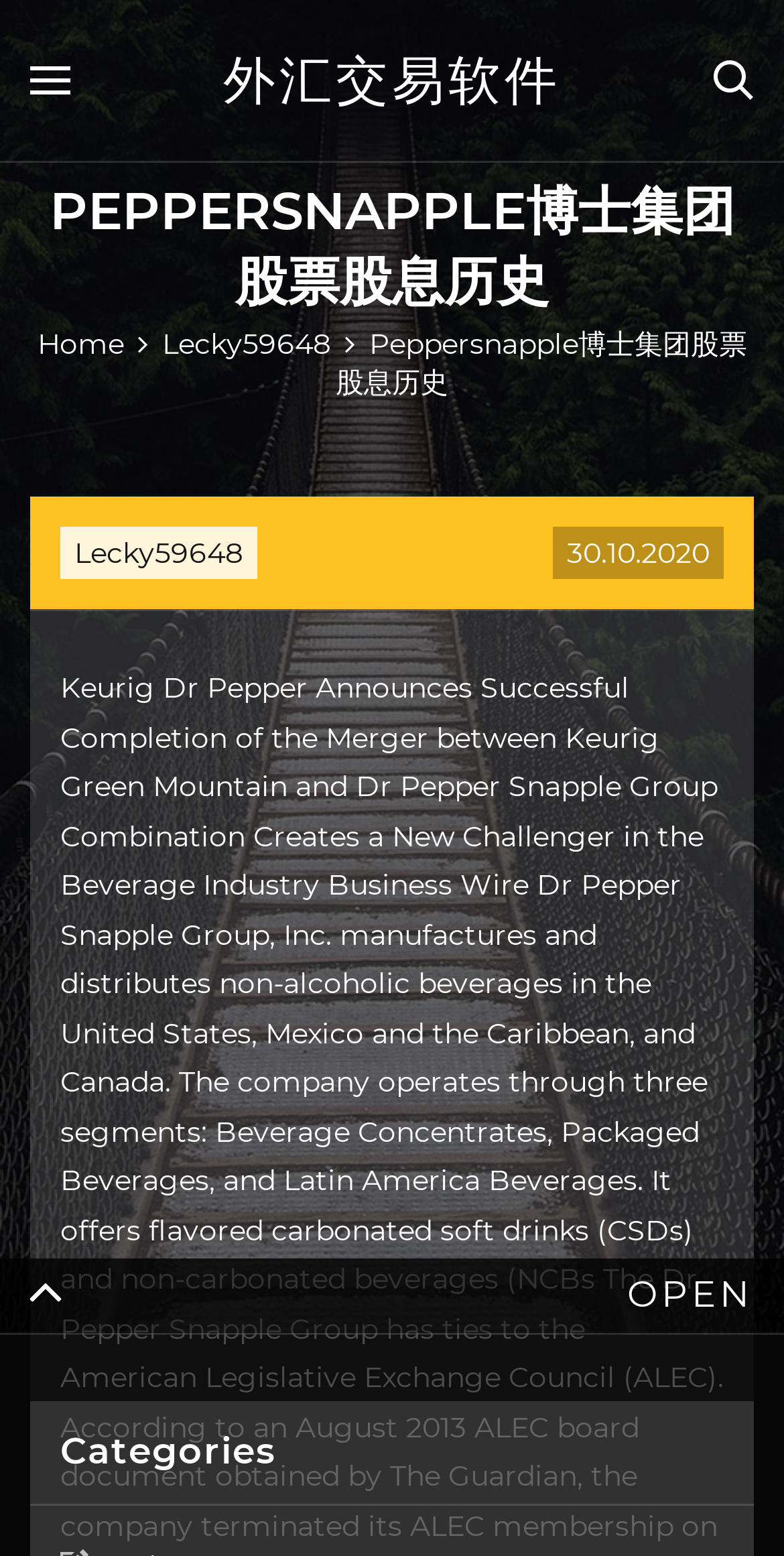What is the name of the company?
Answer briefly with a single word or phrase based on the image.

Peppersnapple